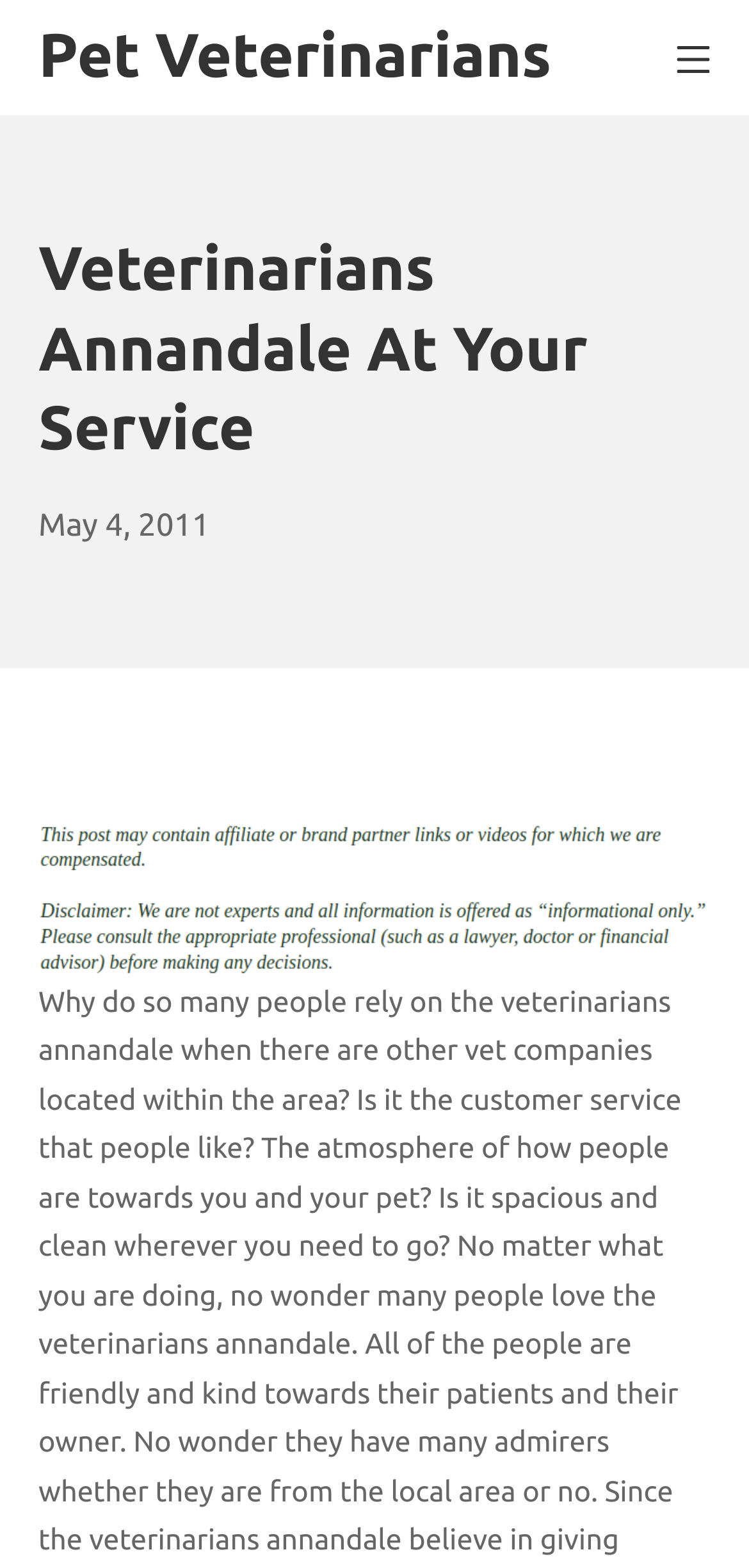Examine the screenshot and answer the question in as much detail as possible: Is the mobile menu expanded?

The mobile menu button is present on the webpage, but its expanded property is set to False, indicating that it is not expanded.